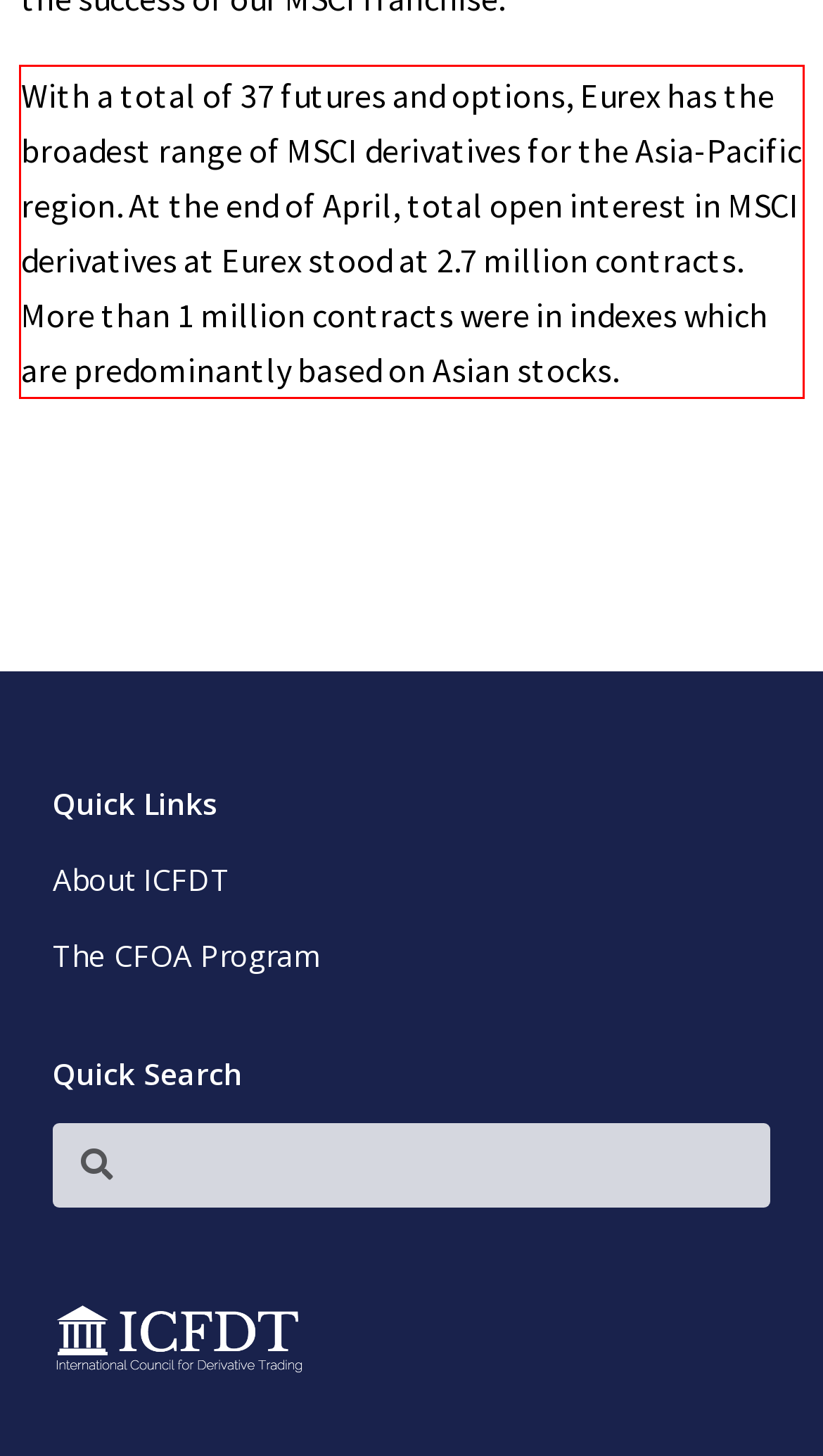By examining the provided screenshot of a webpage, recognize the text within the red bounding box and generate its text content.

With a total of 37 futures and options, Eurex has the broadest range of MSCI derivatives for the Asia-Pacific region. At the end of April, total open interest in MSCI derivatives at Eurex stood at 2.7 million contracts. More than 1 million contracts were in indexes which are predominantly based on Asian stocks.